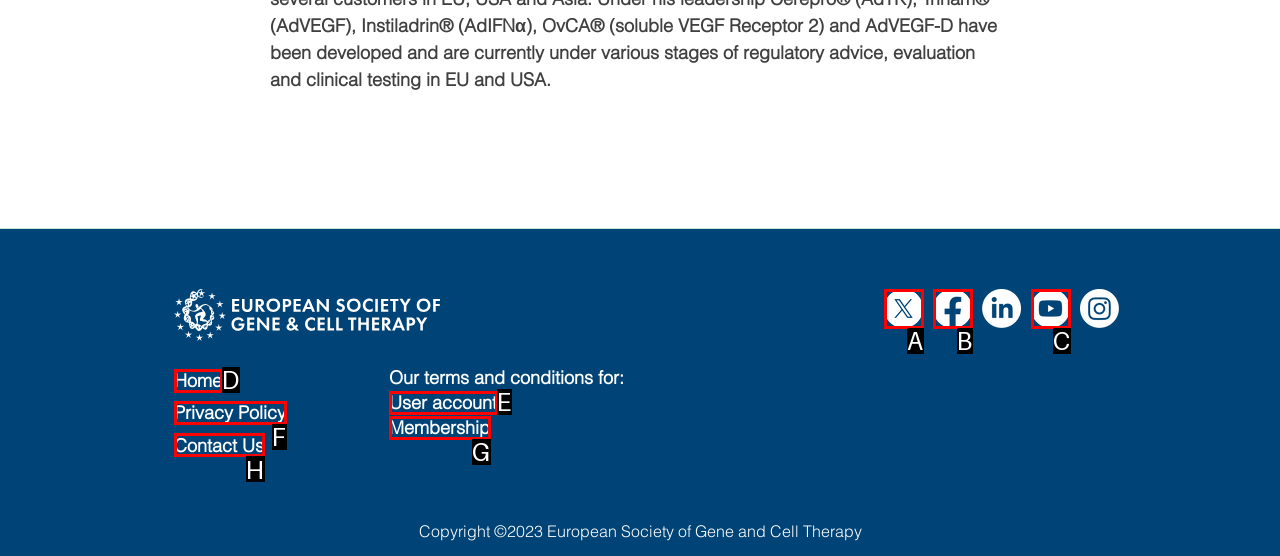Assess the description: Privacy Policy and select the option that matches. Provide the letter of the chosen option directly from the given choices.

F